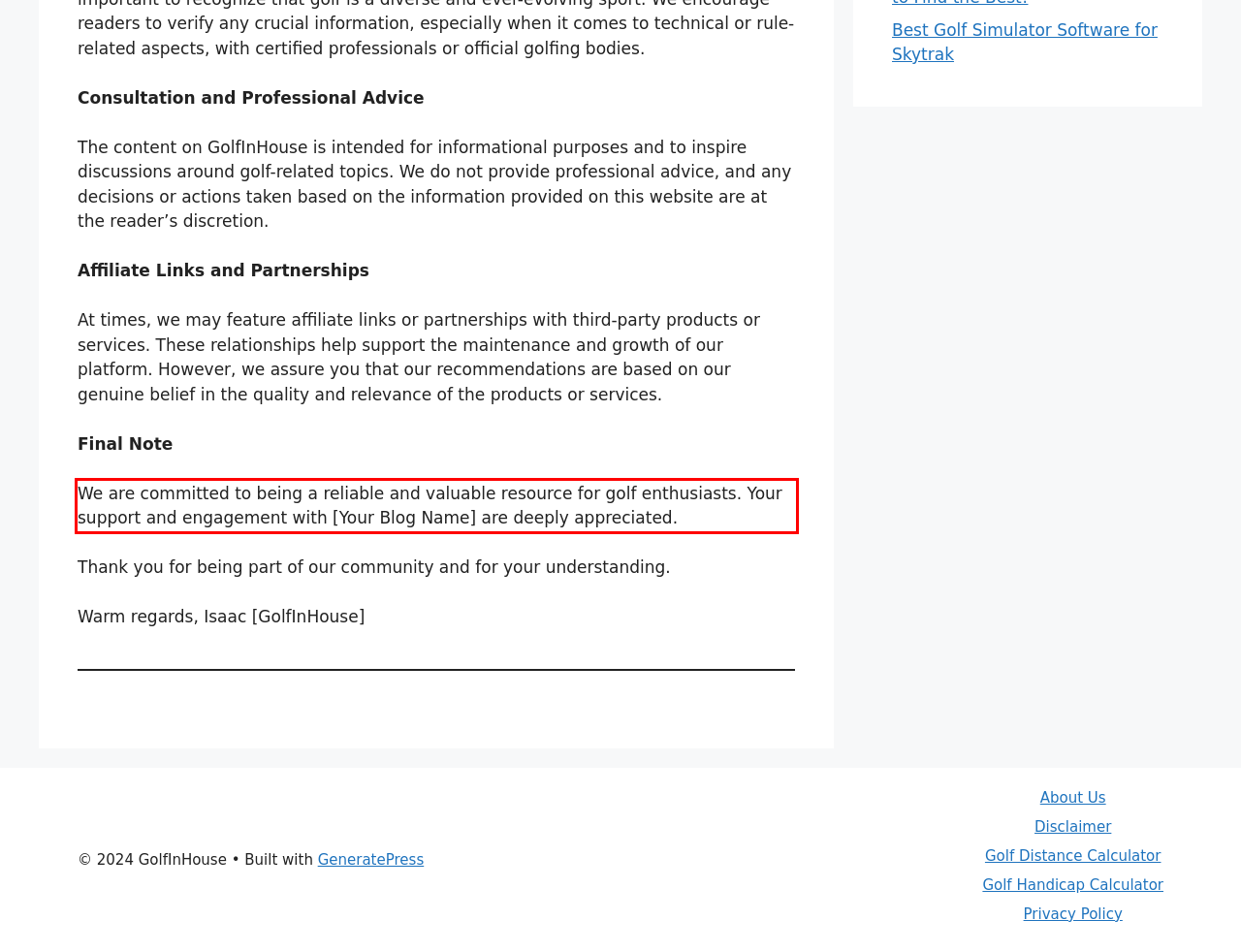Within the screenshot of a webpage, identify the red bounding box and perform OCR to capture the text content it contains.

We are committed to being a reliable and valuable resource for golf enthusiasts. Your support and engagement with [Your Blog Name] are deeply appreciated.